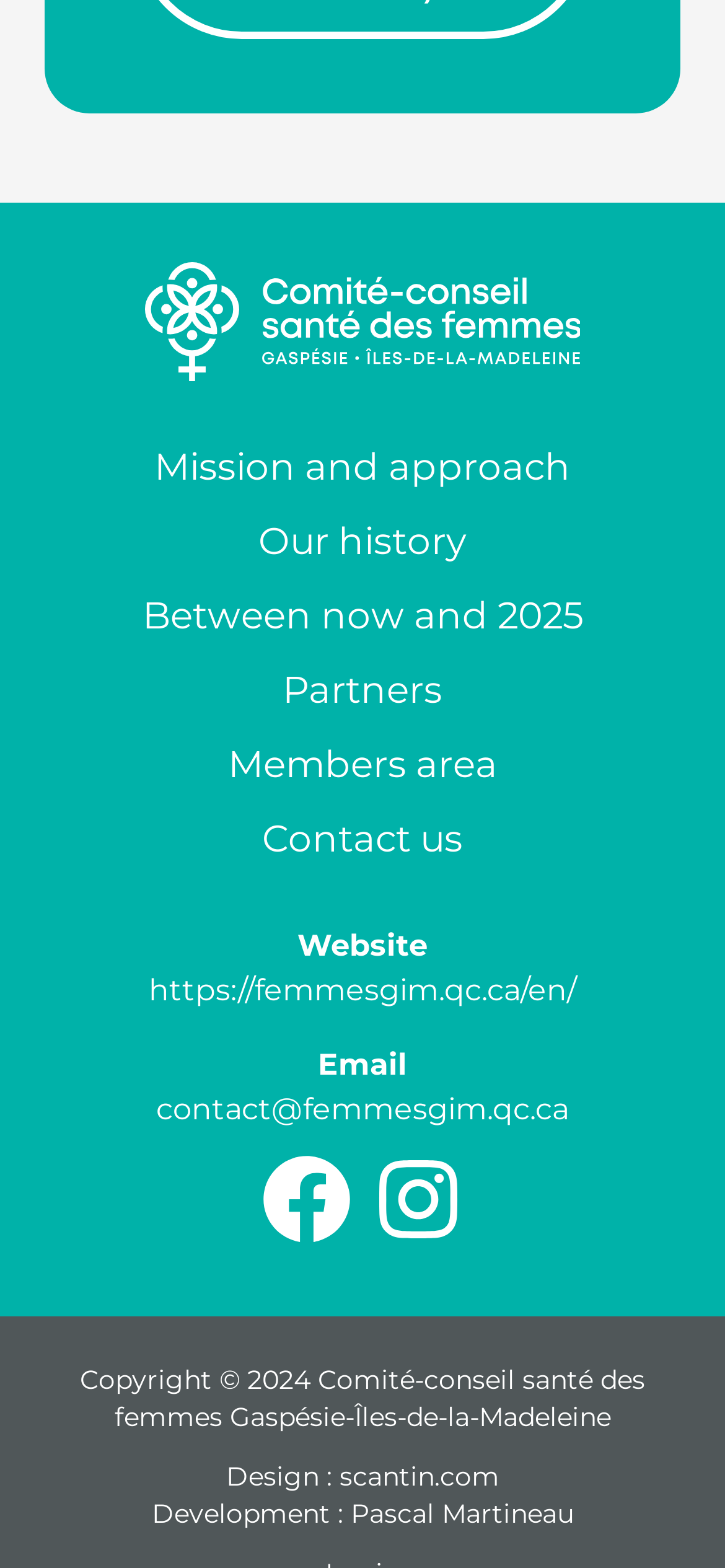Identify the bounding box coordinates for the region to click in order to carry out this instruction: "Visit the website https://femmesgim.qc.ca/en/". Provide the coordinates using four float numbers between 0 and 1, formatted as [left, top, right, bottom].

[0.205, 0.617, 0.795, 0.646]